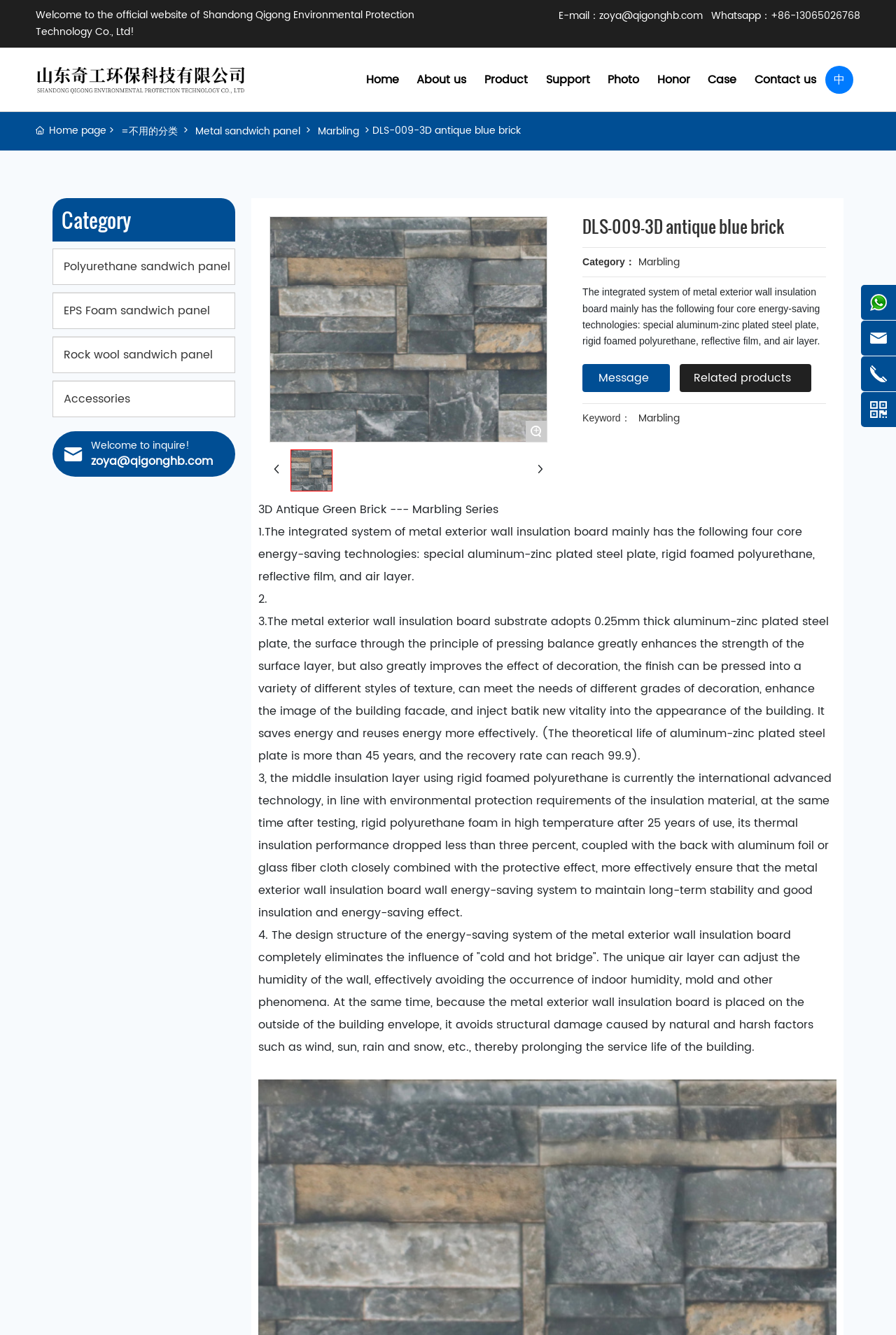Summarize the webpage in an elaborate manner.

The webpage is the official website of Shandong Qigong Environmental Protection Technology Co., Ltd. At the top, there is a welcome message and the company's email address and WhatsApp number are provided. Below that, there is a navigation menu with links to different sections of the website, including Home, About us, Product, Support, Photo, Honor, Case, and Contact us.

On the left side, there is a sidebar with links to various categories, including Metal sandwich panel, Marbling, and Accessories. There is also an image and a call-to-action button to inquire about products.

The main content of the webpage is about a specific product, DLS-009-3D antique blue brick, which is a type of metal exterior wall insulation board. The product description is divided into four sections, each highlighting a core energy-saving technology of the product. The technologies include special aluminum-zinc plated steel plate, rigid foamed polyurethane, reflective film, and air layer.

There are several images on the webpage, including a logo, a product image, and some icons. The layout is organized, with clear headings and concise text. The overall design is professional and easy to navigate.